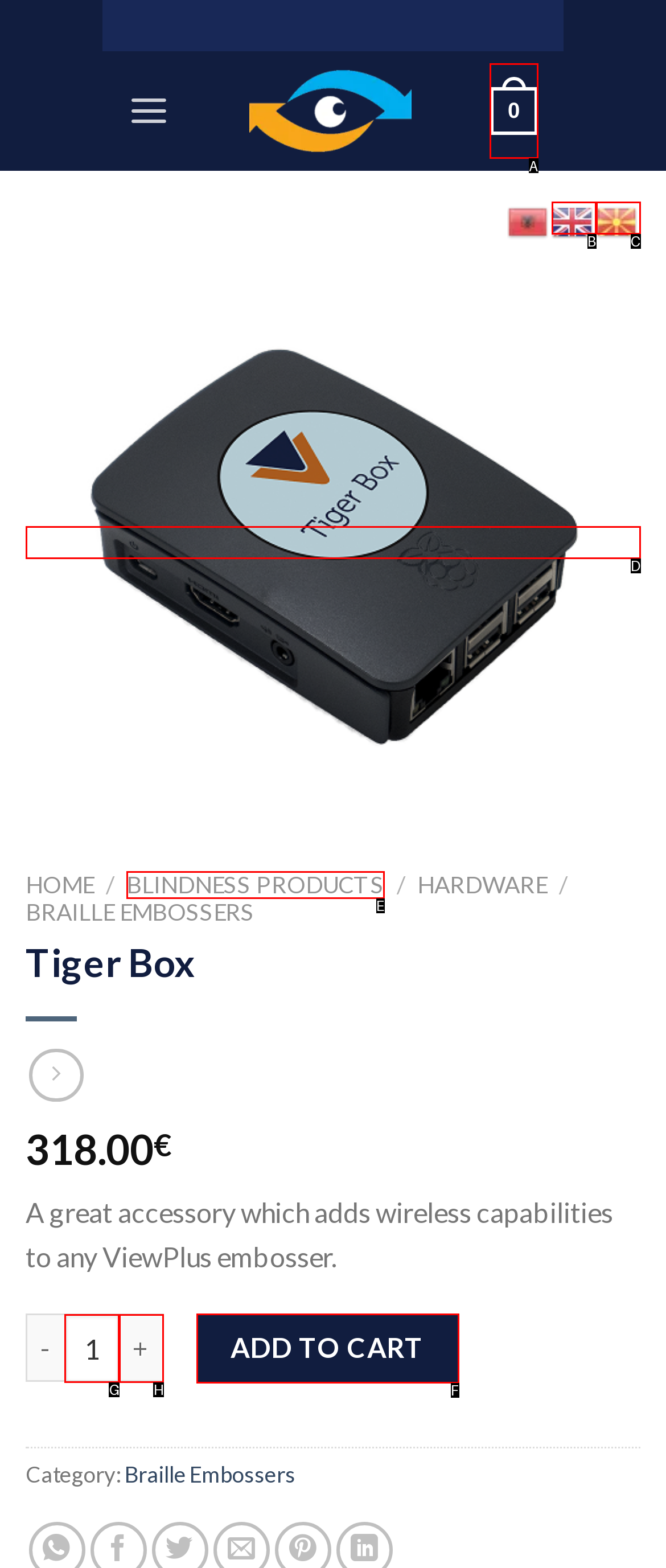Determine the correct UI element to click for this instruction: Close the current page. Respond with the letter of the chosen element.

None